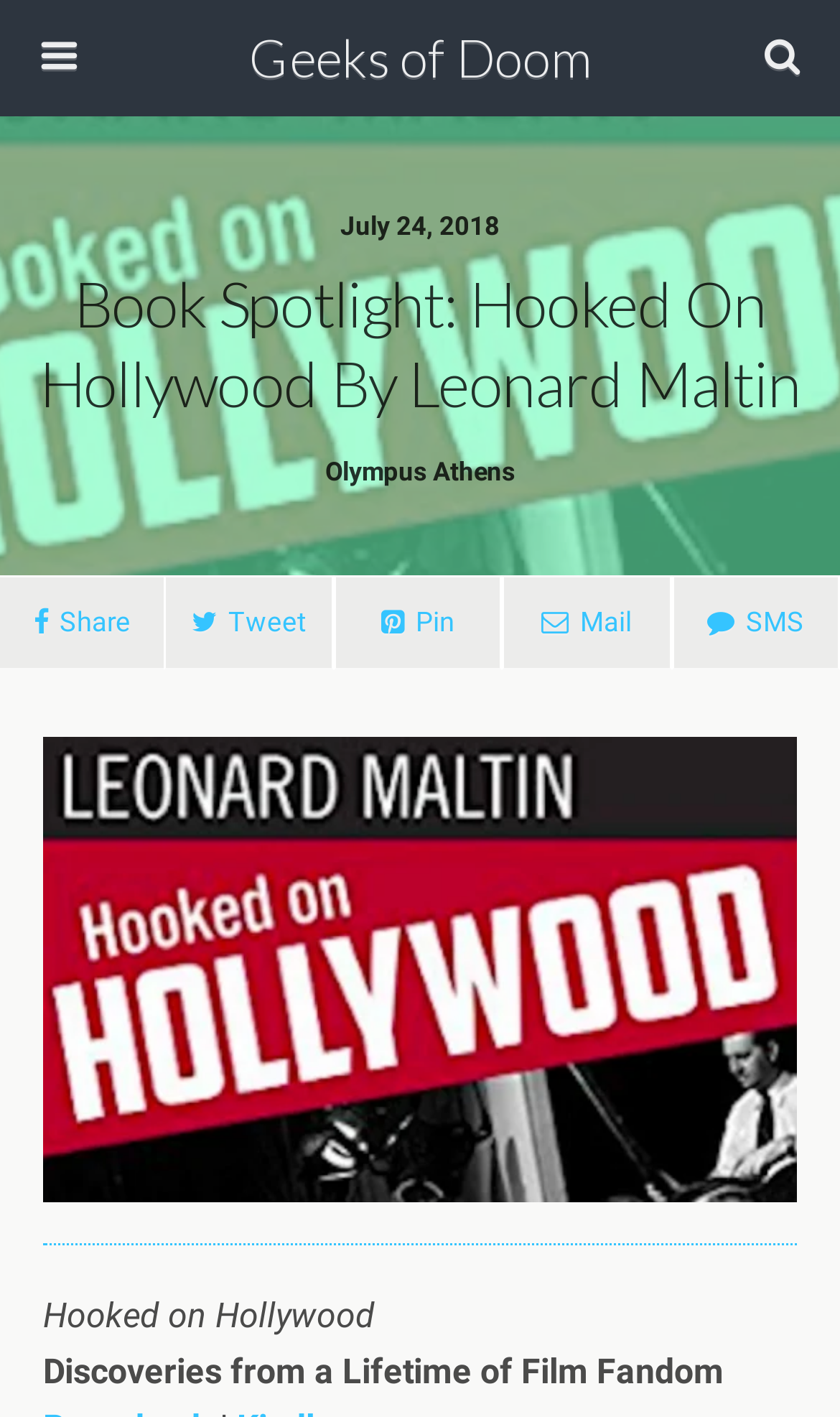Locate the bounding box coordinates of the clickable region to complete the following instruction: "Search this website."

[0.054, 0.09, 0.756, 0.126]